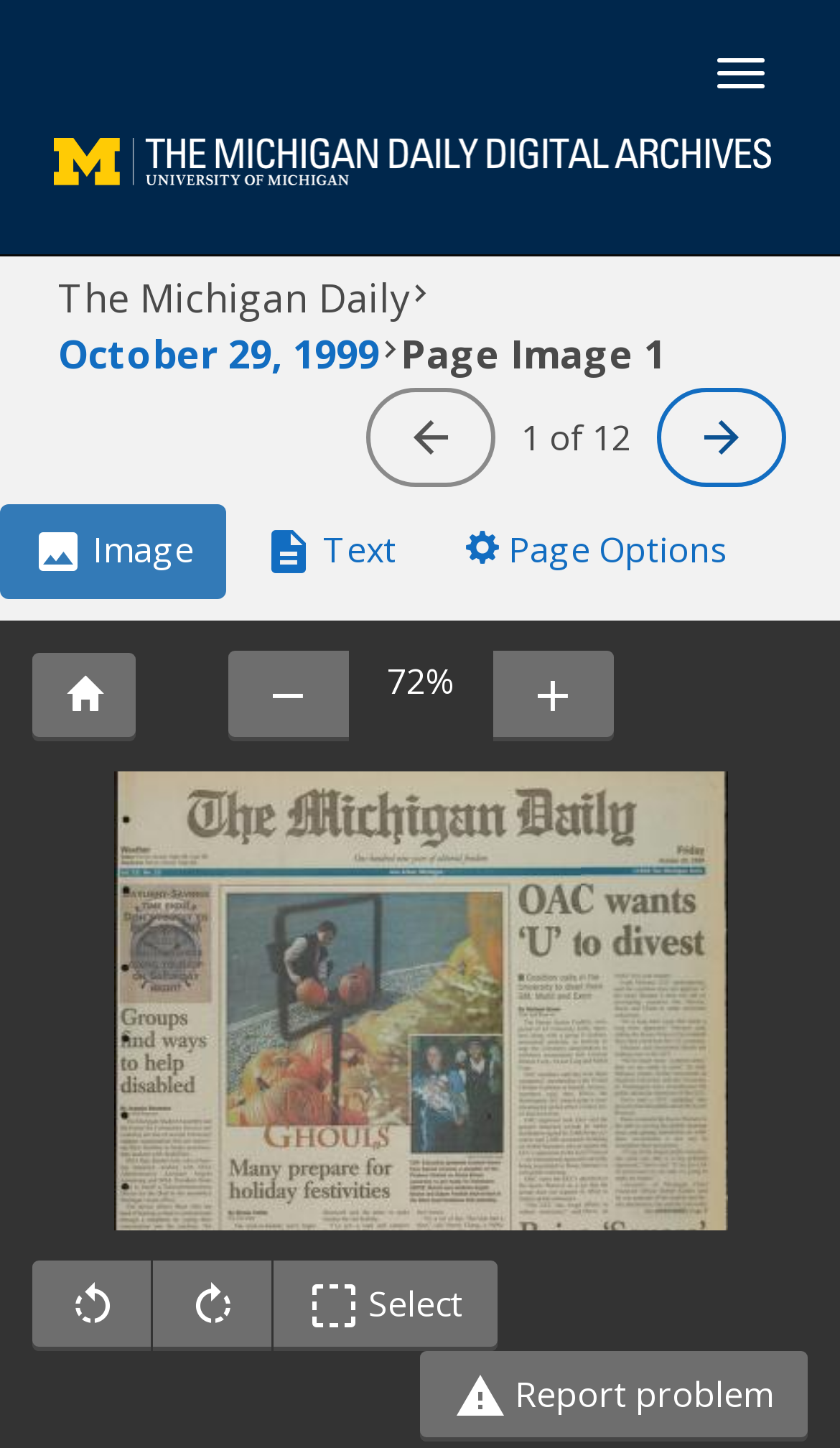Identify the bounding box coordinates for the UI element mentioned here: "Next Page". Provide the coordinates as four float values between 0 and 1, i.e., [left, top, right, bottom].

[0.782, 0.268, 0.936, 0.337]